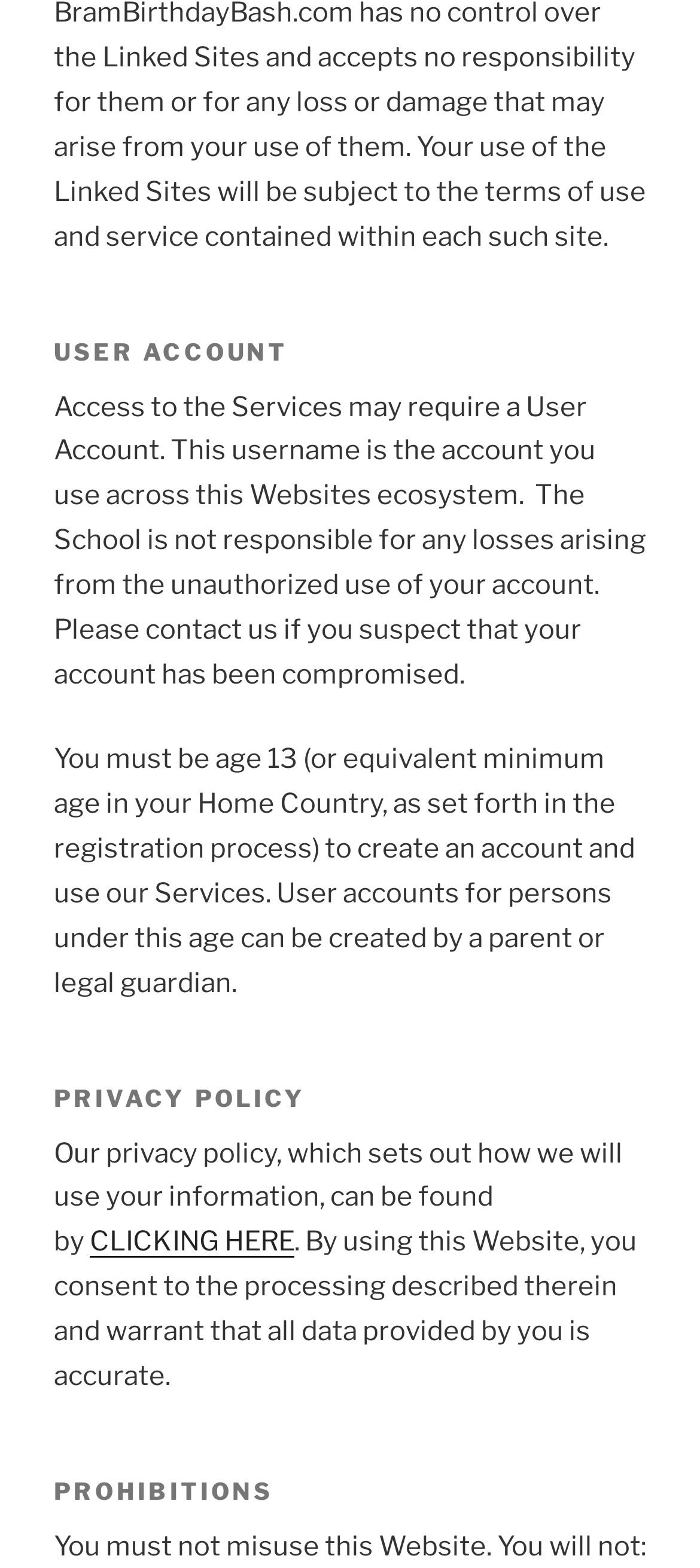What is required to create an account?
Use the information from the image to give a detailed answer to the question.

According to the webpage, it is stated that 'You must be age 13 (or equivalent minimum age in your Home Country, as set forth in the registration process) to create an account and use our Services.' This implies that the user must be at least 13 years old to create an account.